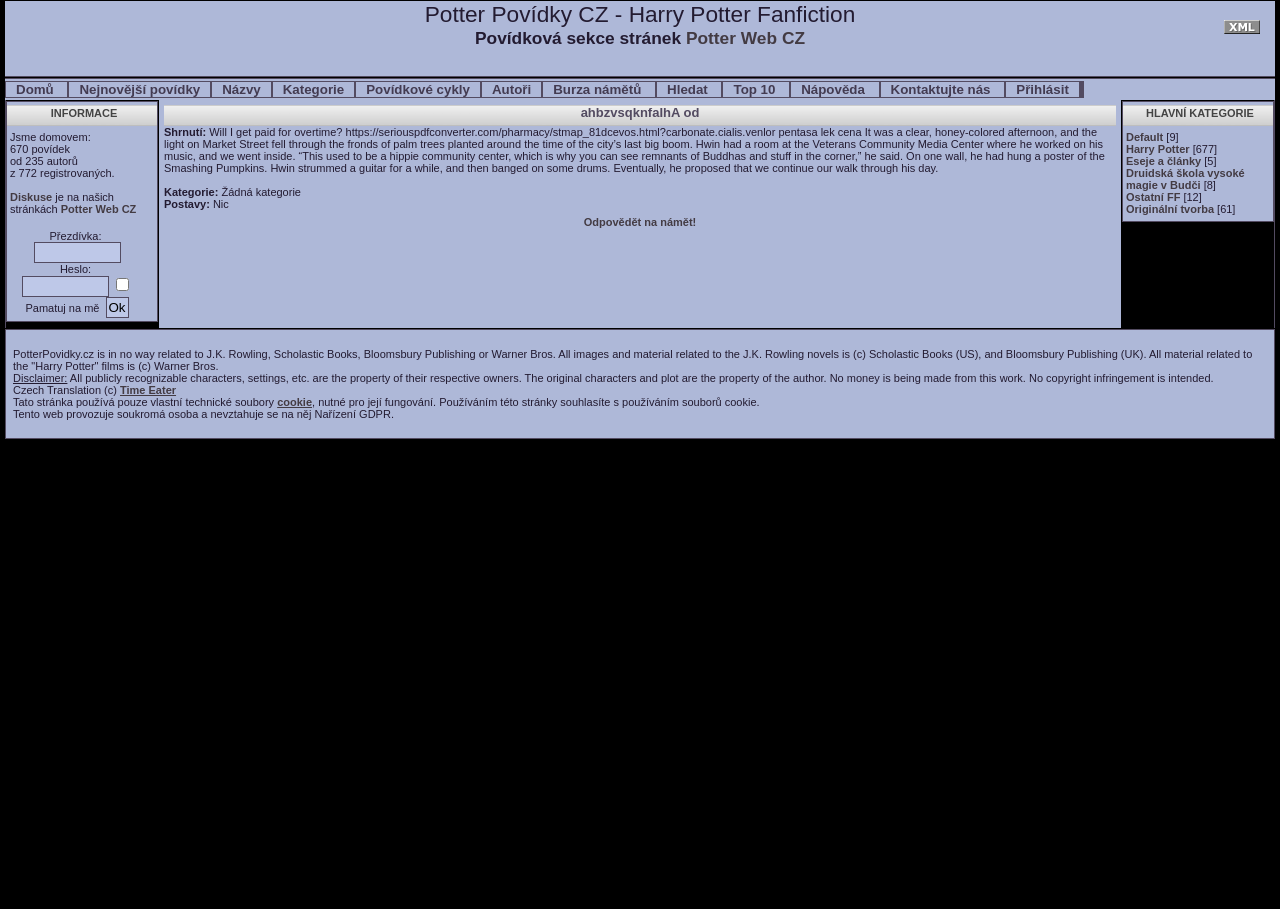Determine the bounding box coordinates of the clickable region to follow the instruction: "Read the blog post about amending the descriptor to leadership".

None